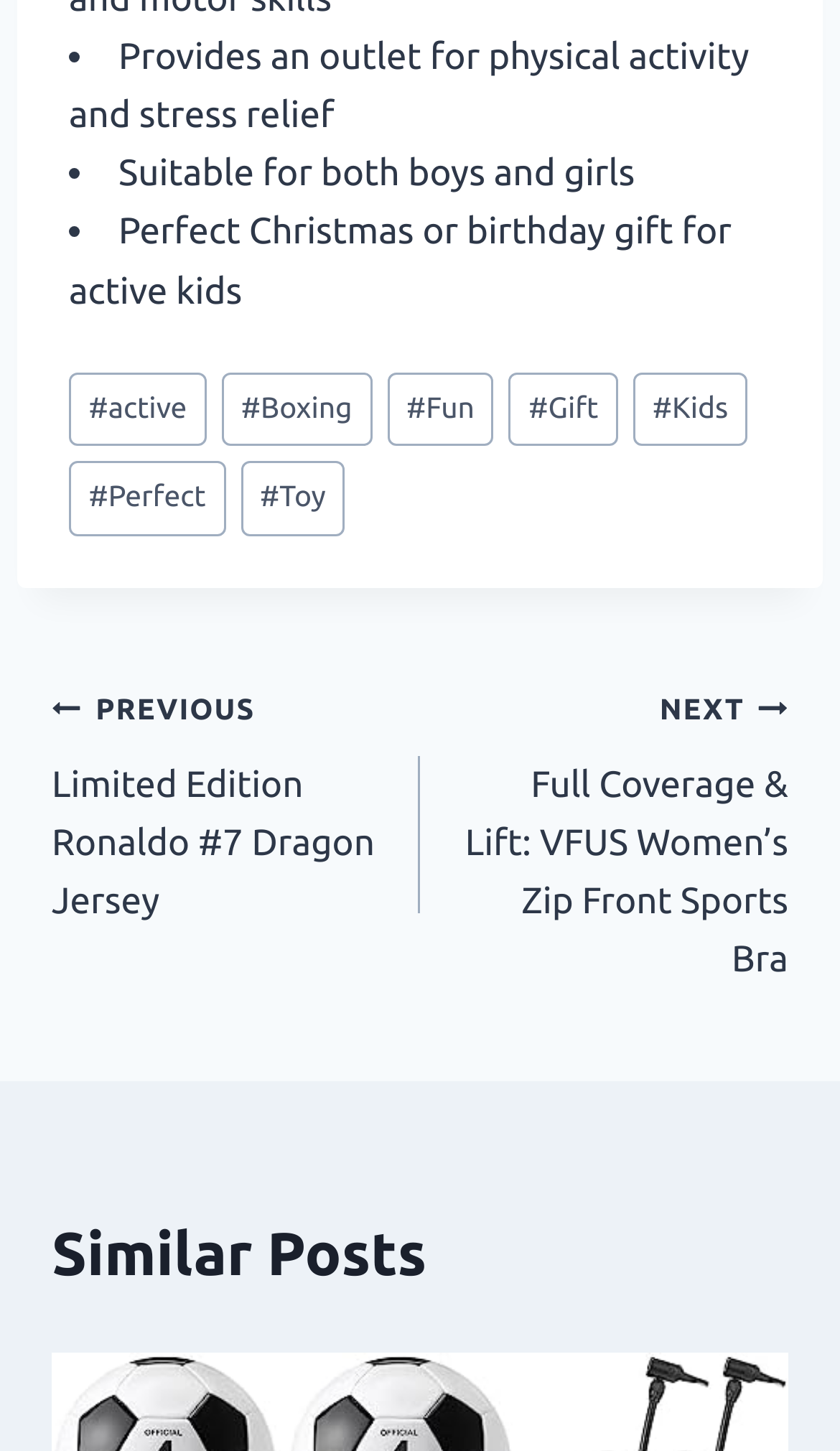What is the title of the section below the footer?
Using the image as a reference, answer the question with a short word or phrase.

Similar Posts